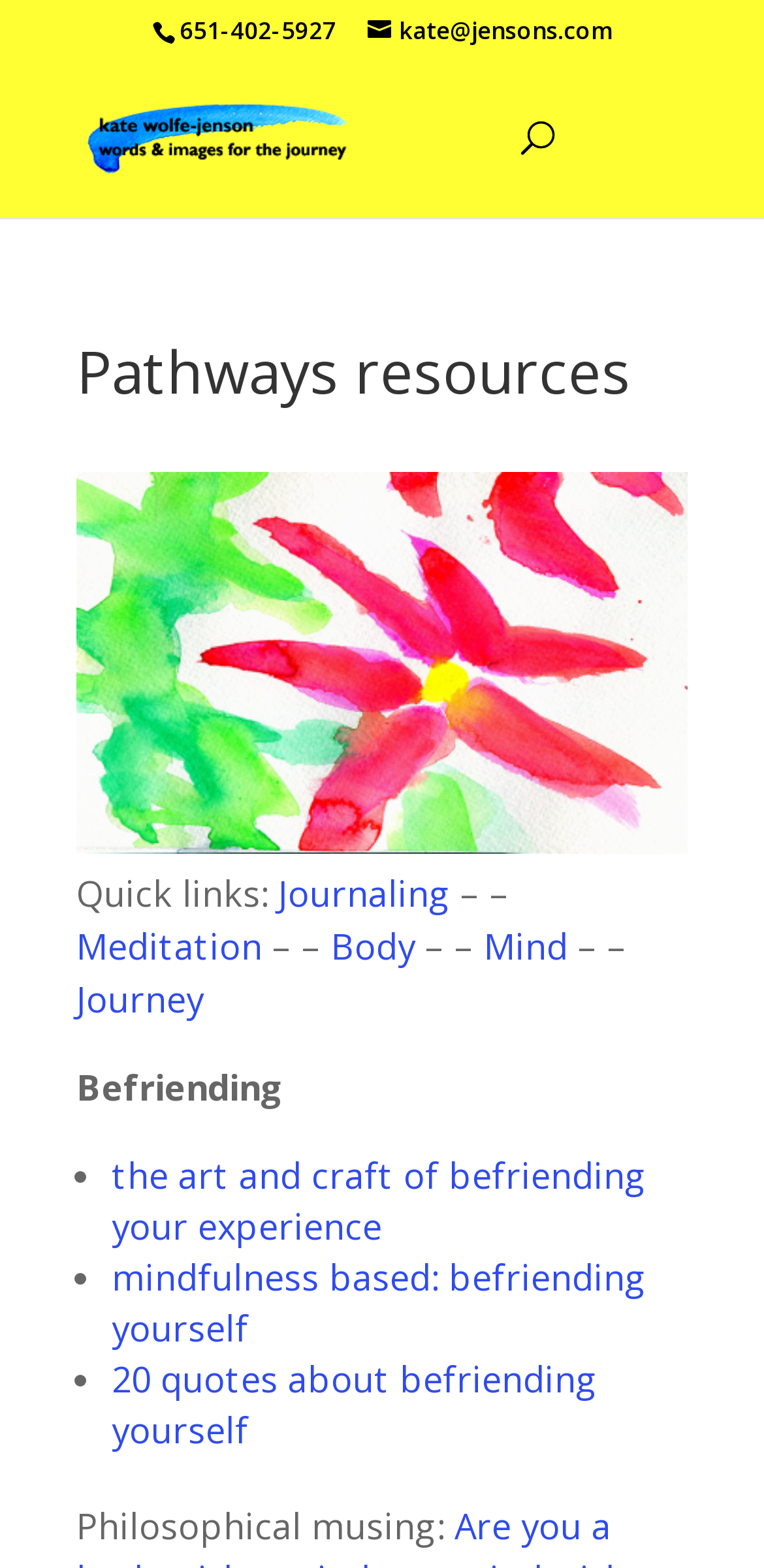Identify the bounding box of the HTML element described as: "mindfulness based: befriending yourself".

[0.146, 0.799, 0.846, 0.862]